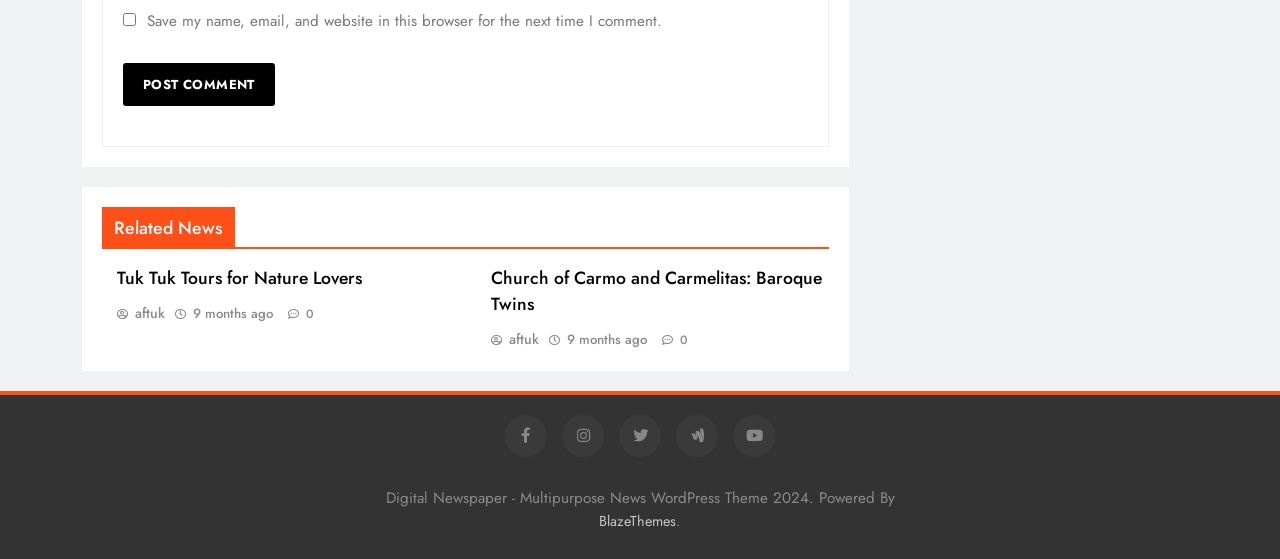Based on what you see in the screenshot, provide a thorough answer to this question: How many related news articles are shown?

There are two article elements with headings 'Tuk Tuk Tours for Nature Lovers' and 'Church of Carmo and Carmelitas: Baroque Twins' which suggests that there are two related news articles shown.